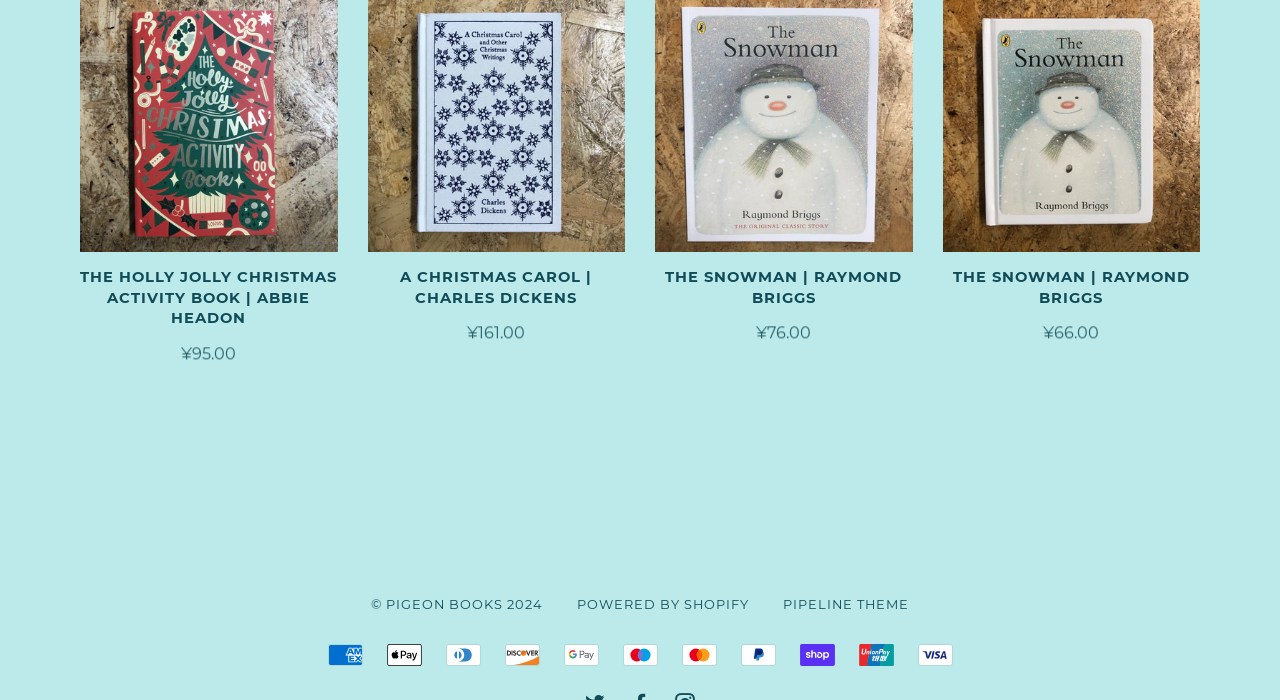Is there a 'PIPELINE THEME' link at the bottom of the page?
Kindly offer a comprehensive and detailed response to the question.

I found the link element with the text 'PIPELINE THEME' and checked its bounding box coordinates, which indicate that it is located at the bottom of the page.